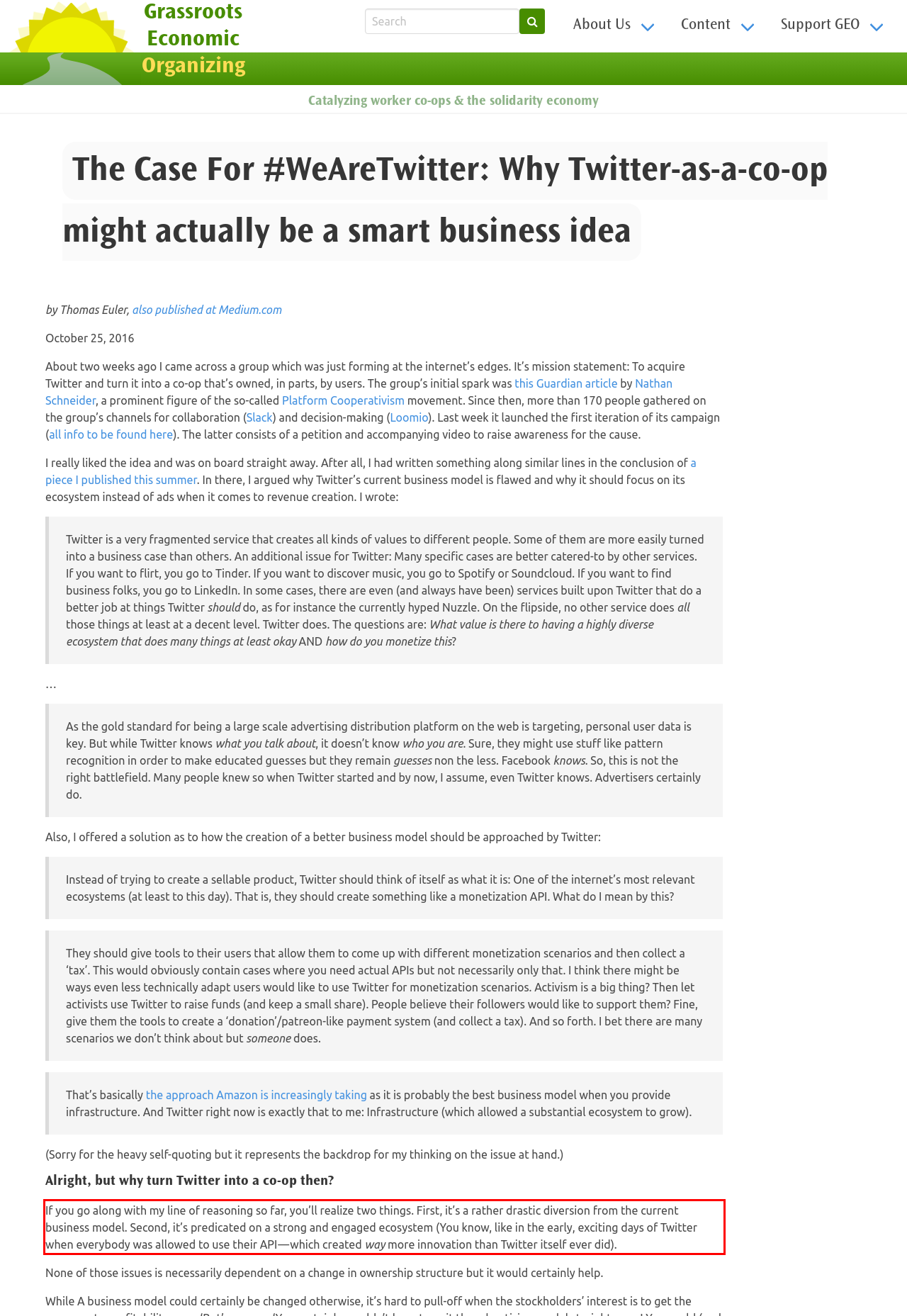You are provided with a screenshot of a webpage containing a red bounding box. Please extract the text enclosed by this red bounding box.

If you go along with my line of reasoning so far, you’ll realize two things. First, it’s a rather drastic diversion from the current business model. Second, it’s predicated on a strong and engaged ecosystem (You know, like in the early, exciting days of Twitter when everybody was allowed to use their API — which created way more innovation than Twitter itself ever did).